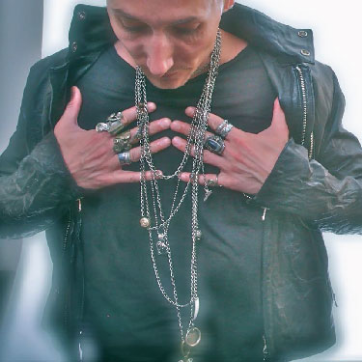Reply to the question with a brief word or phrase: What is the background of the image?

Softly blurred